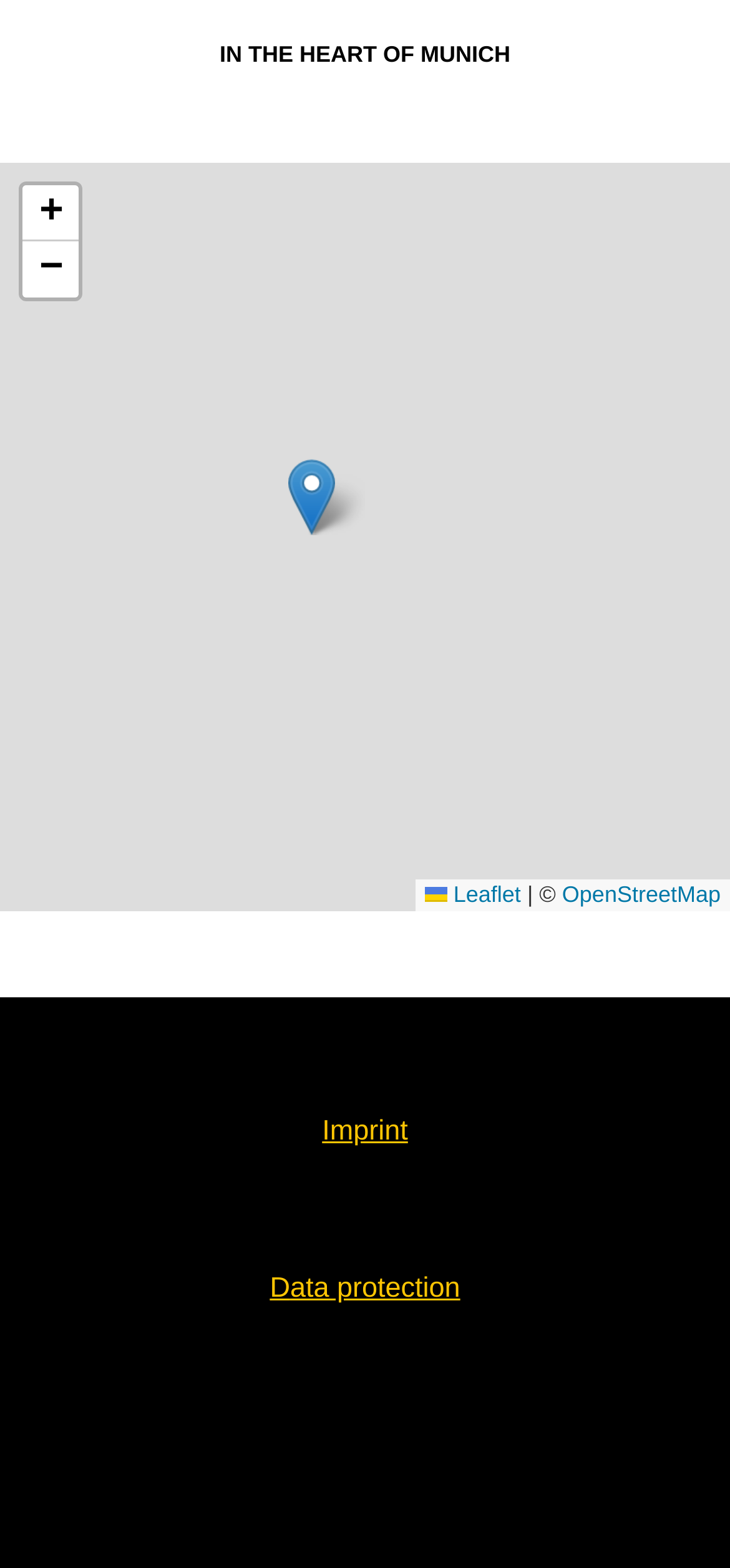Extract the bounding box for the UI element that matches this description: "ata protection".

[0.397, 0.812, 0.63, 0.832]